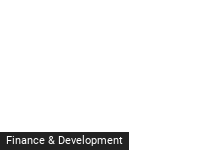What is the focus of the 'Finance & Development' publication?
Please respond to the question with as much detail as possible.

The publication 'Finance & Development' emphasizes its focus on economic aspects of the hospitality industry, which suggests that it provides insights and analysis on the financial and developmental aspects of the industry.